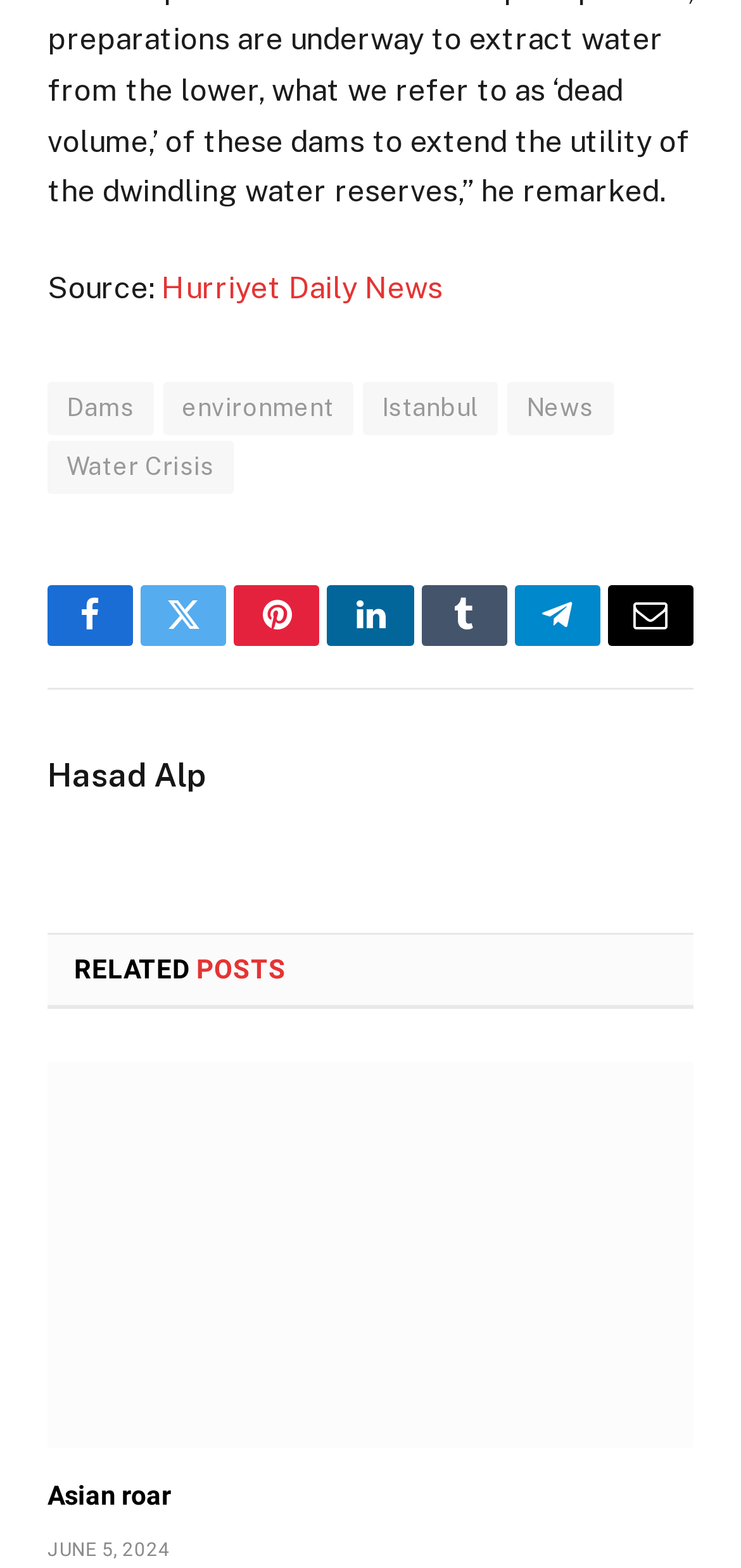Identify the bounding box coordinates of the clickable region required to complete the instruction: "Read the RELATED POSTS". The coordinates should be given as four float numbers within the range of 0 and 1, i.e., [left, top, right, bottom].

[0.1, 0.609, 0.386, 0.629]